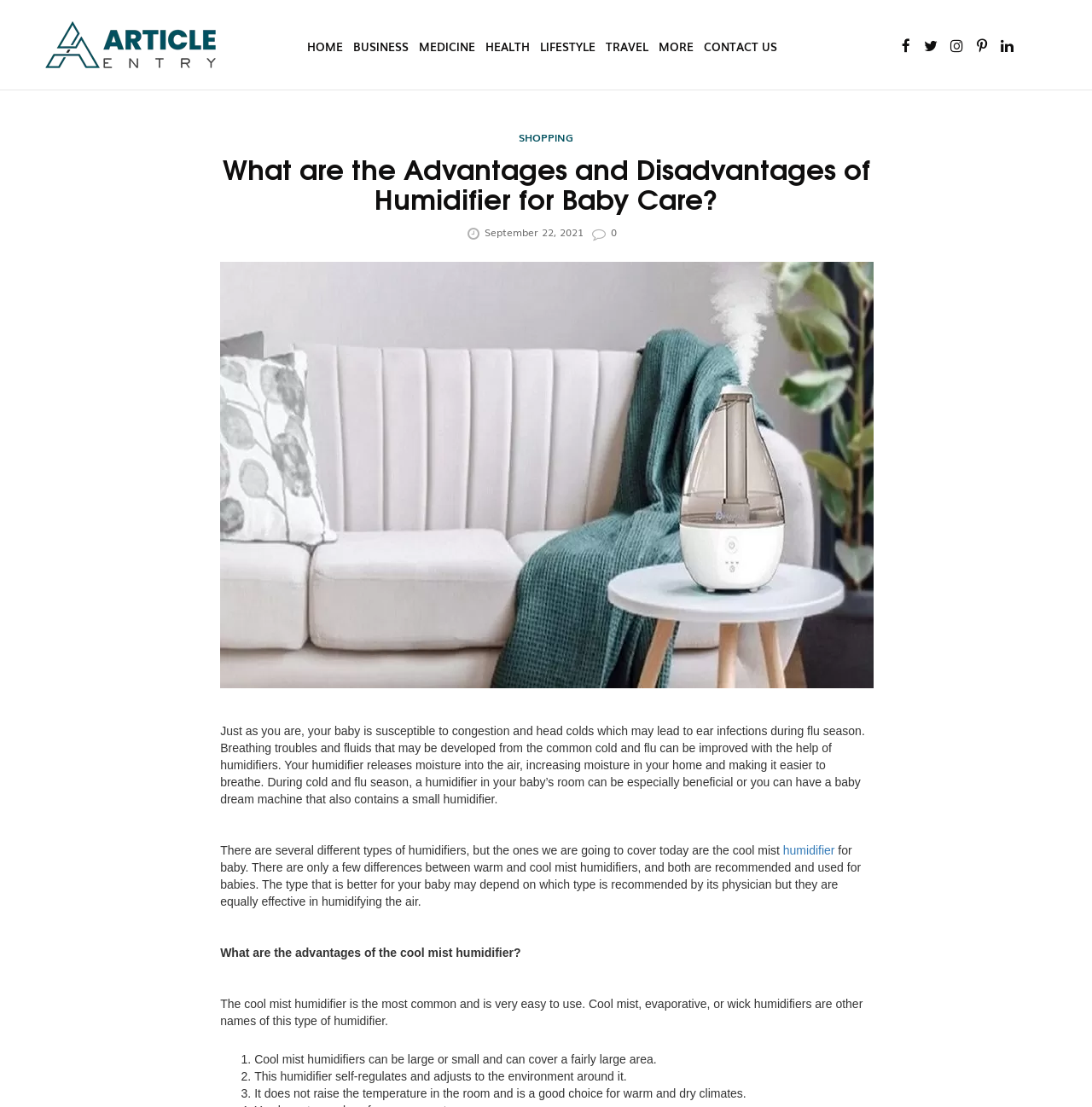Give a one-word or short-phrase answer to the following question: 
What is the effect of a cool mist humidifier on room temperature?

No temperature increase